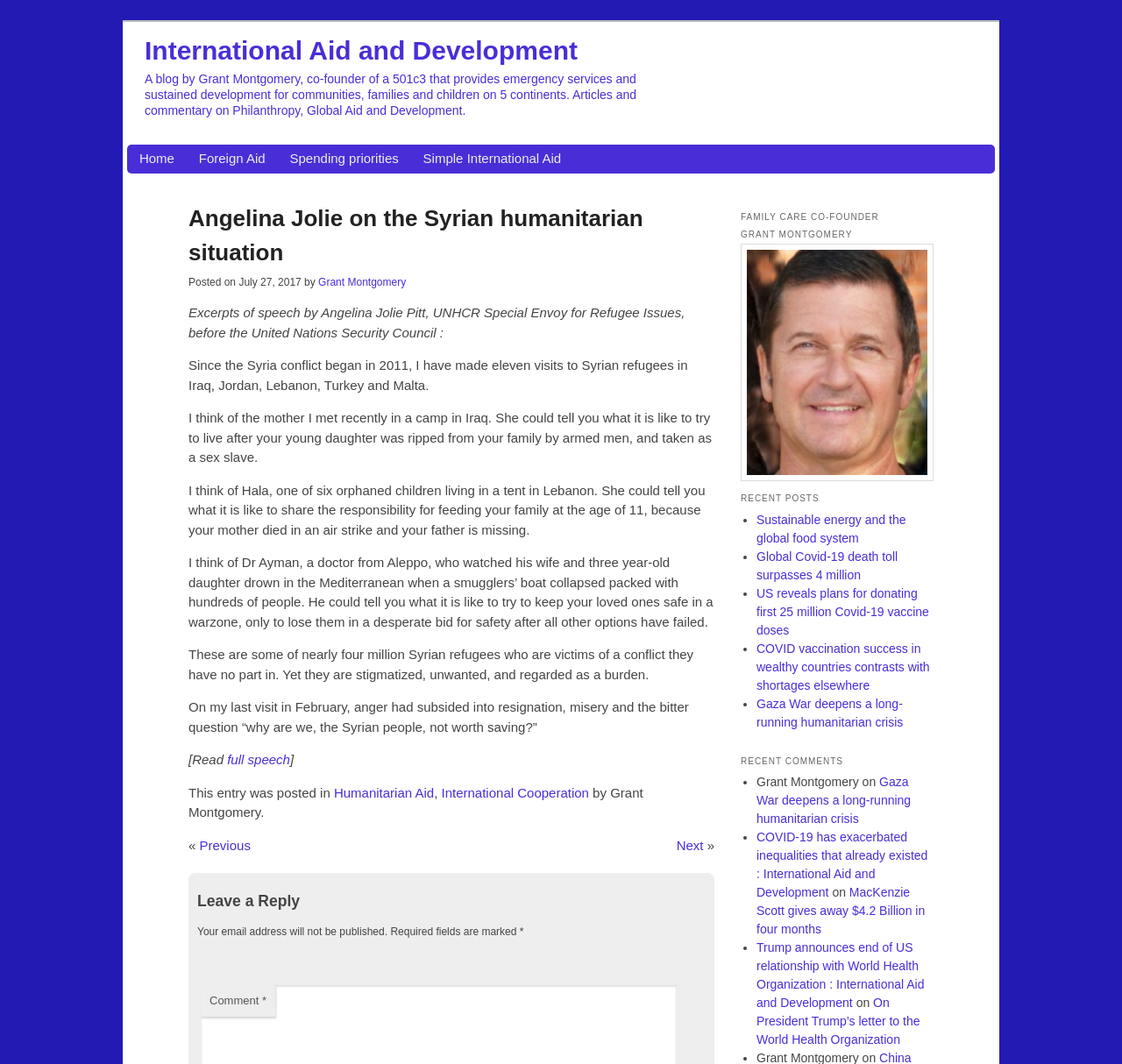Refer to the image and provide an in-depth answer to the question: 
How many recent posts are listed?

There are 5 recent posts listed, which are indicated by the list markers '•' and the corresponding links to the posts, such as 'Sustainable energy and the global food system', 'Global Covid-19 death toll surpasses 4 million', and so on.